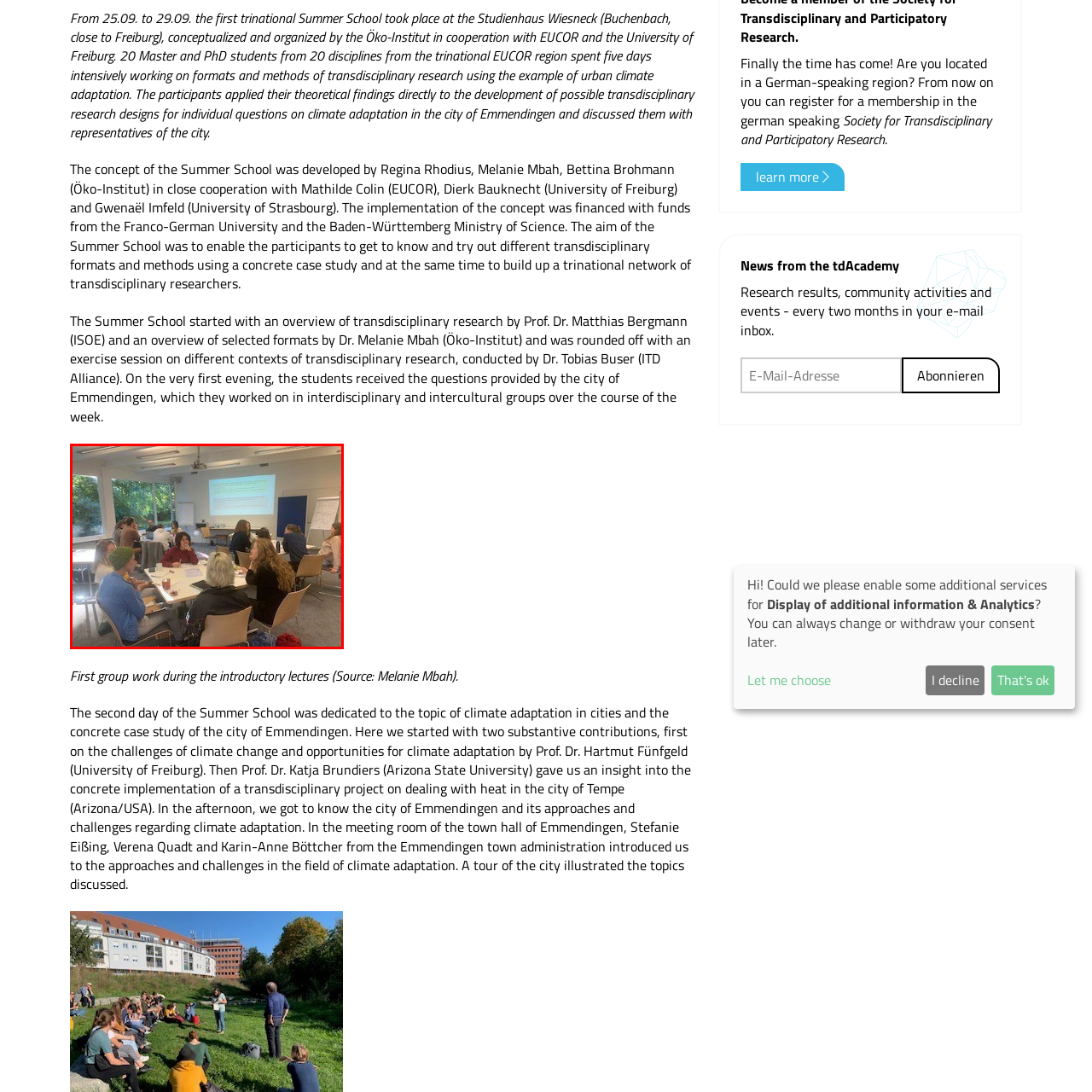What is the topic of the collaborative group work?
View the image contained within the red box and provide a one-word or short-phrase answer to the question.

Climate adaptation challenges